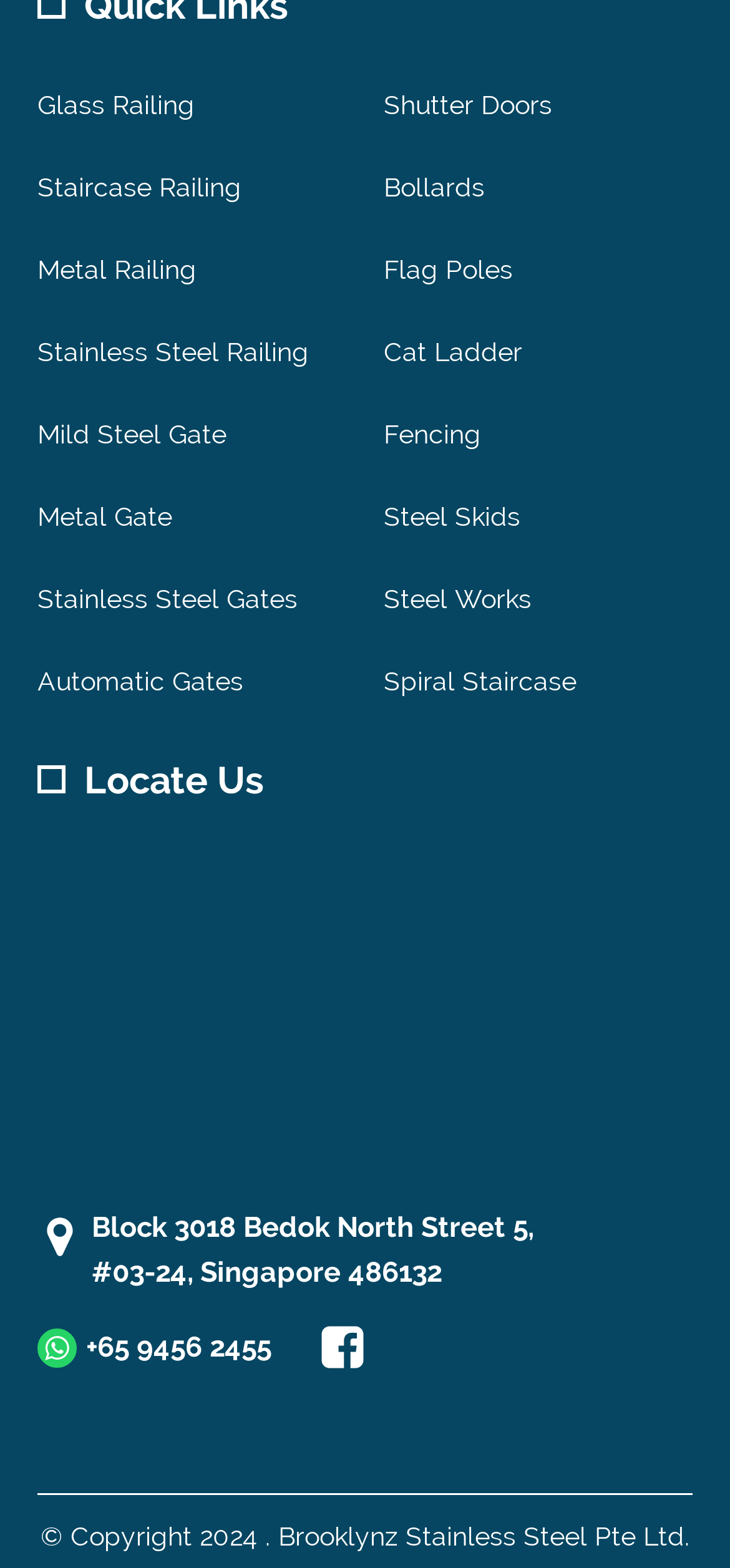Pinpoint the bounding box coordinates of the area that should be clicked to complete the following instruction: "Check location on map". The coordinates must be given as four float numbers between 0 and 1, i.e., [left, top, right, bottom].

[0.064, 0.777, 0.1, 0.801]